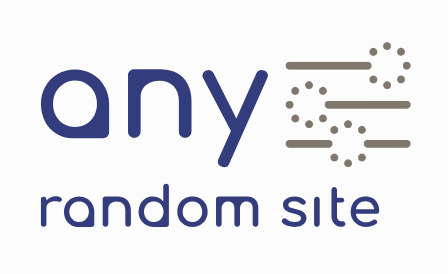What shape is the letter 'o' in the logo?
Please provide a single word or phrase in response based on the screenshot.

Round